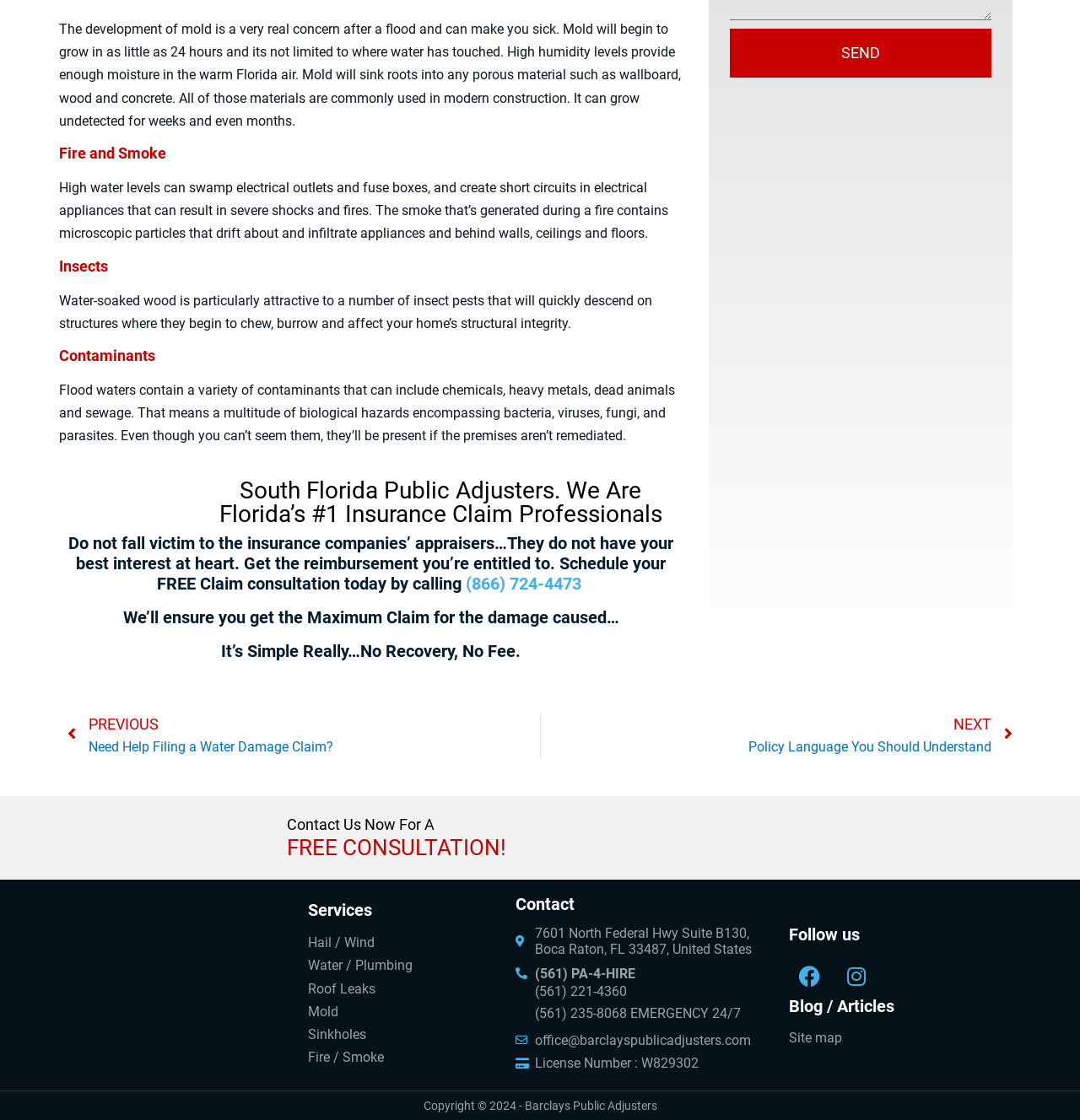What is the name of the company providing insurance claim professionals?
Refer to the image and respond with a one-word or short-phrase answer.

South Florida Public Adjusters